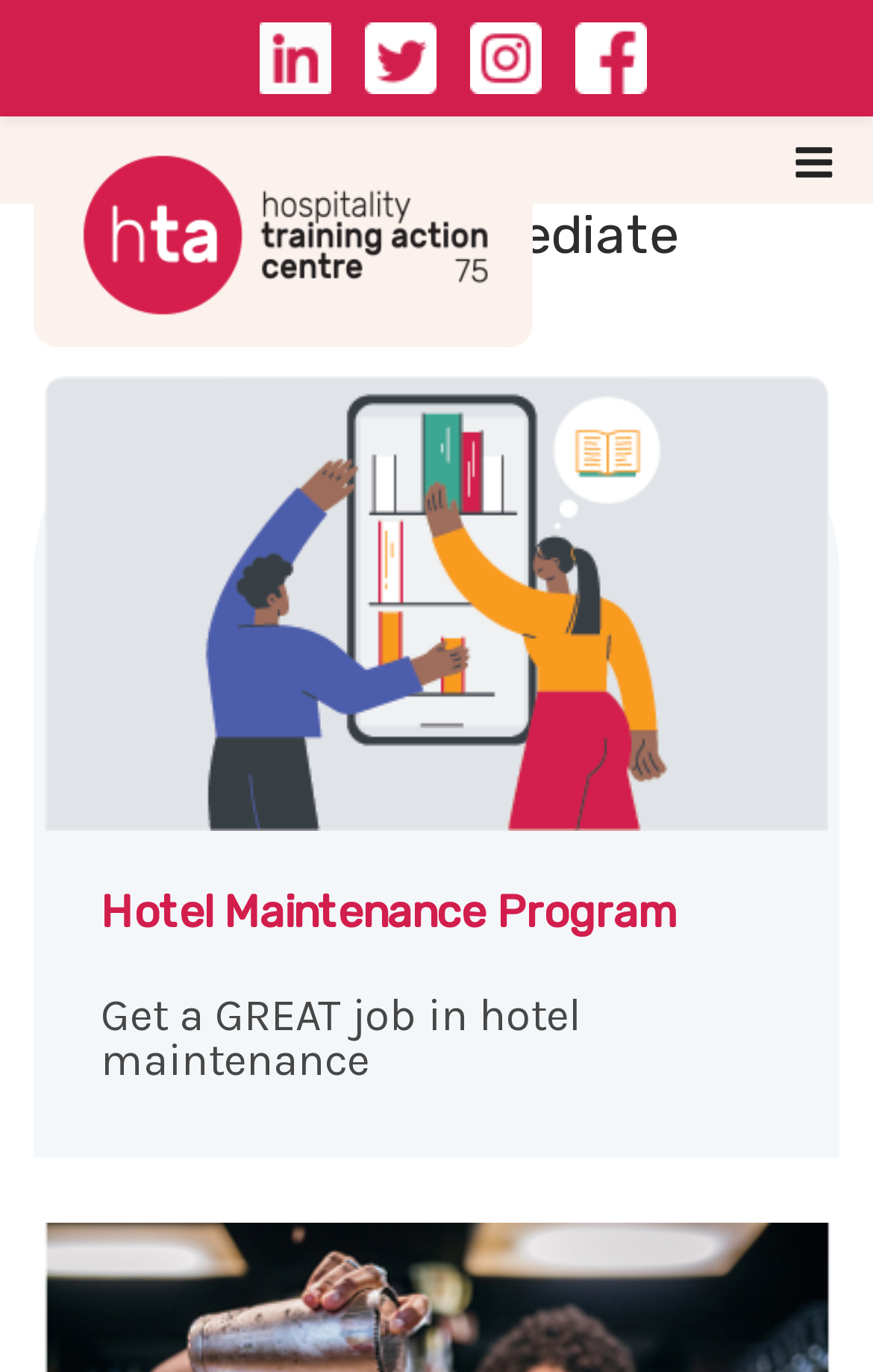Produce an elaborate caption capturing the essence of the webpage.

The webpage is about the Hospitality Training Action Centre 75, with a focus on intermediate-level training. At the top left, there is a link and an image with the same name, "Hospitality Training Action Centre 75". To the right of this, there is a link labeled "Menu" accompanied by a small image. 

Below the top section, there is a header that indicates the level of the training as "Intermediate". Underneath this, there is a main article section that takes up most of the page. Within this section, there is a link on the left side, followed by a heading that reads "Hotel Maintenance Program". This heading is a link as well, and below it, there is a paragraph of text that says "Get a GREAT job in hotel maintenance". 

At the top of the page, there are four small links arranged horizontally, but their contents are not specified.